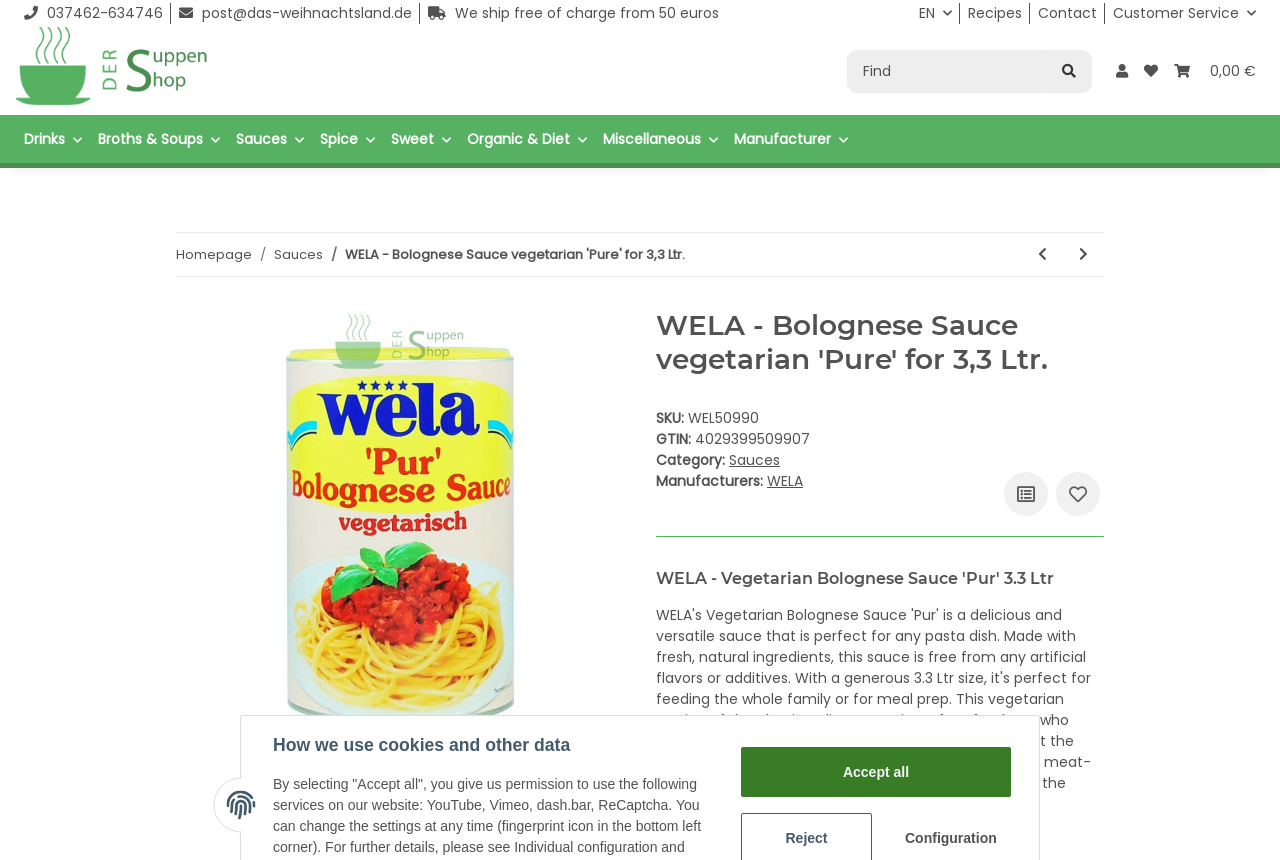Identify the bounding box coordinates of the clickable region to carry out the given instruction: "Add to comparison list".

[0.784, 0.549, 0.819, 0.6]